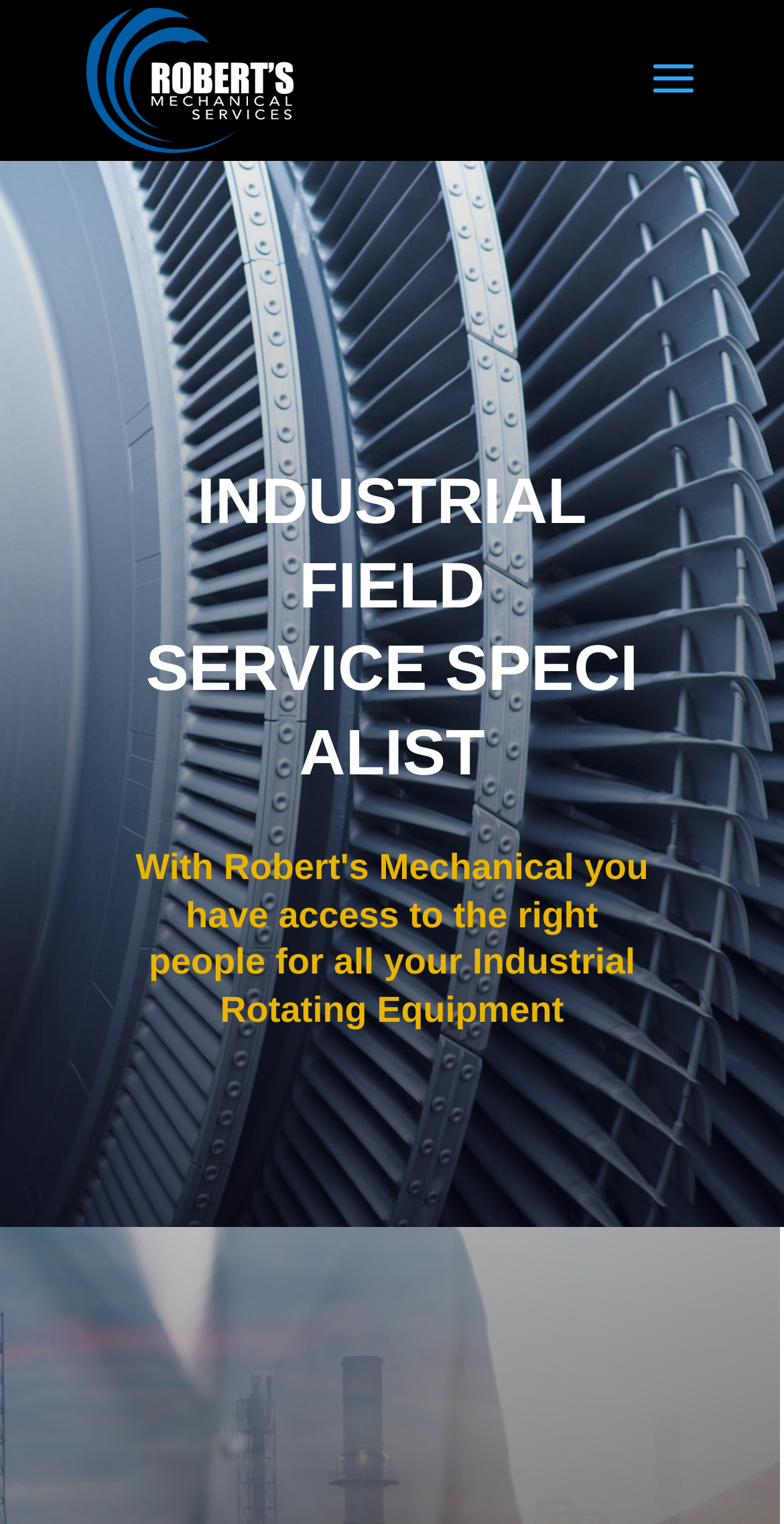Can you determine the main header of this webpage?

INDUSTRIAL FIELD SERVICE SPECIALIST